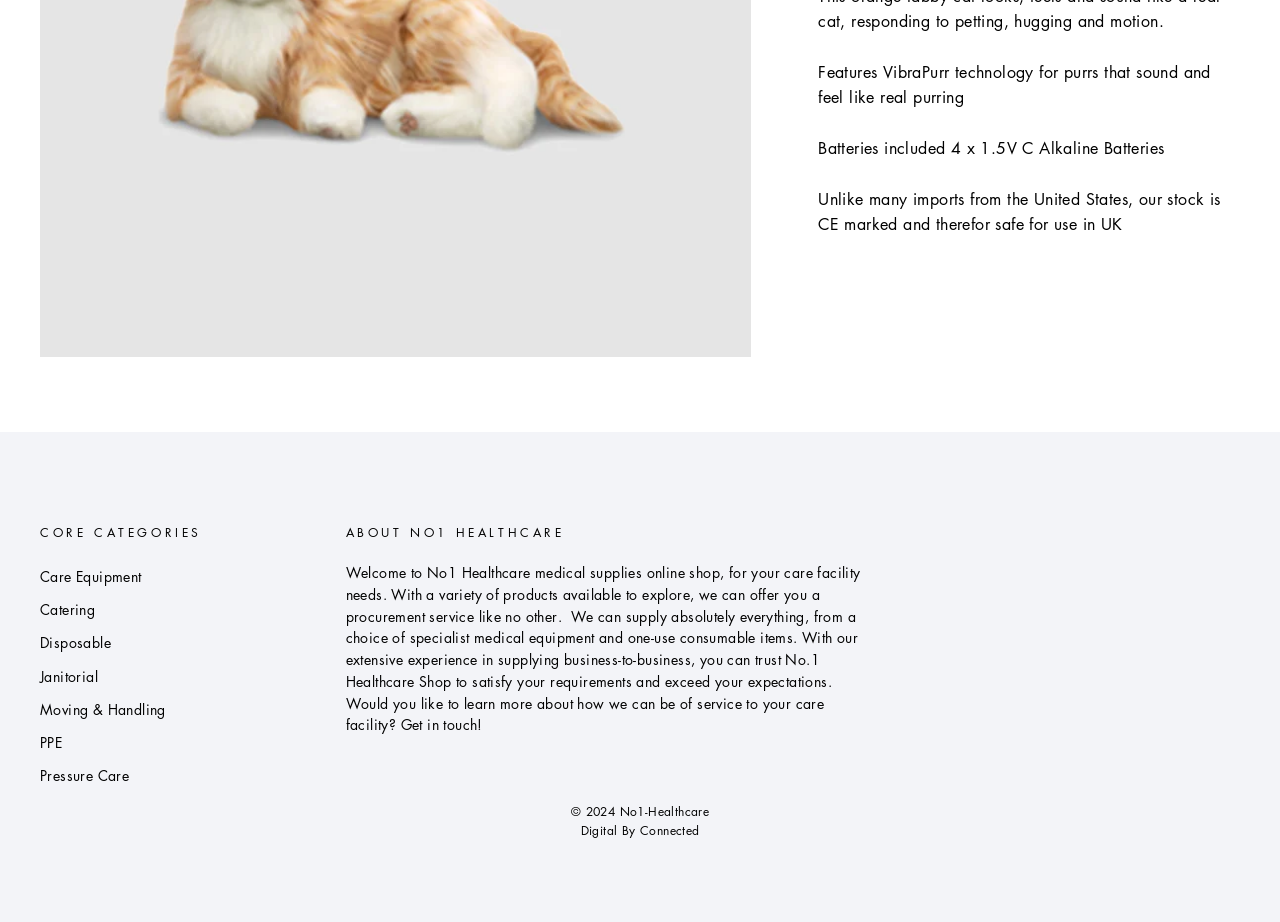Identify the bounding box of the HTML element described as: "Pressure Care".

[0.031, 0.825, 0.101, 0.858]